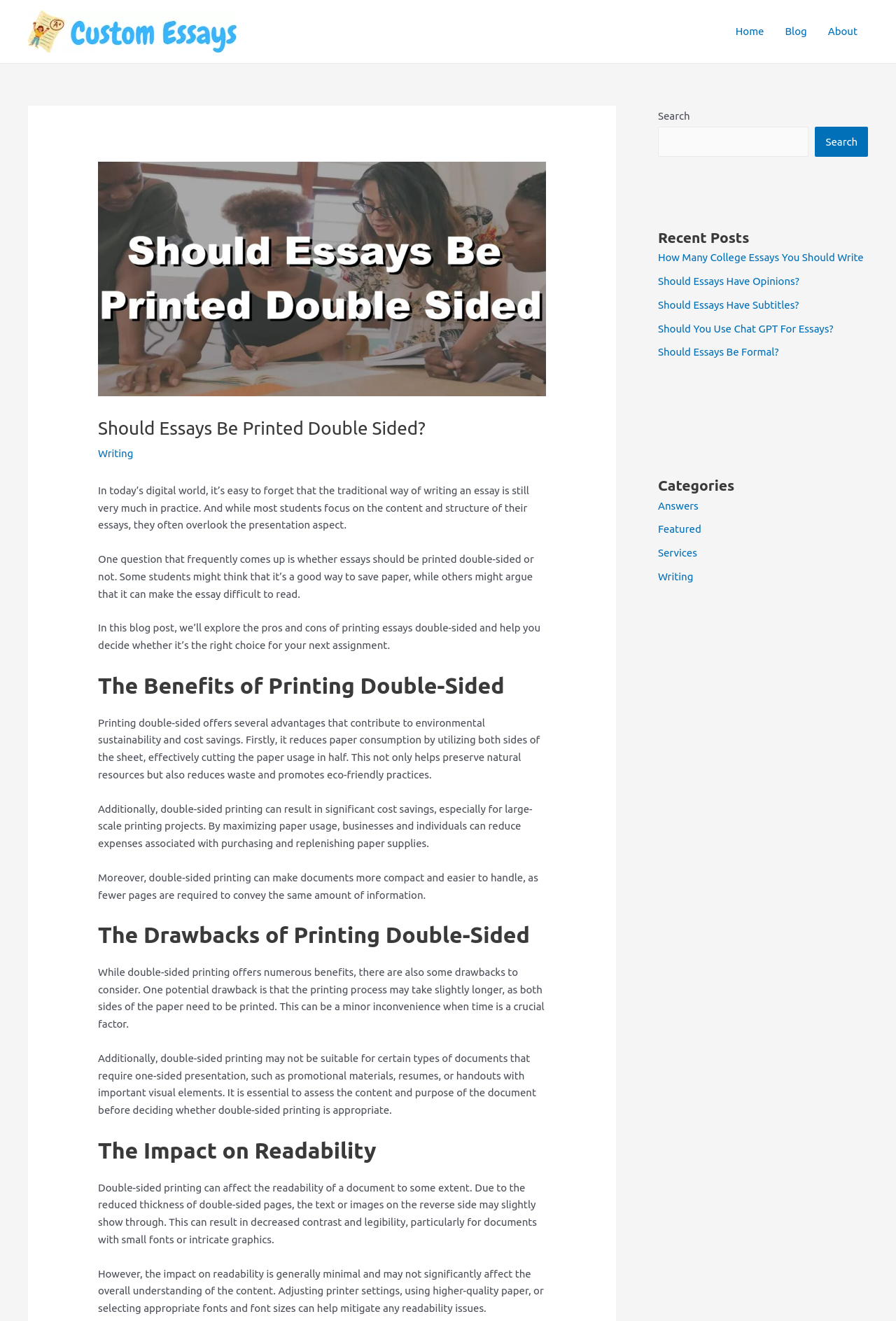Using the webpage screenshot and the element description Should Essays Be Formal?, determine the bounding box coordinates. Specify the coordinates in the format (top-left x, top-left y, bottom-right x, bottom-right y) with values ranging from 0 to 1.

[0.734, 0.262, 0.869, 0.271]